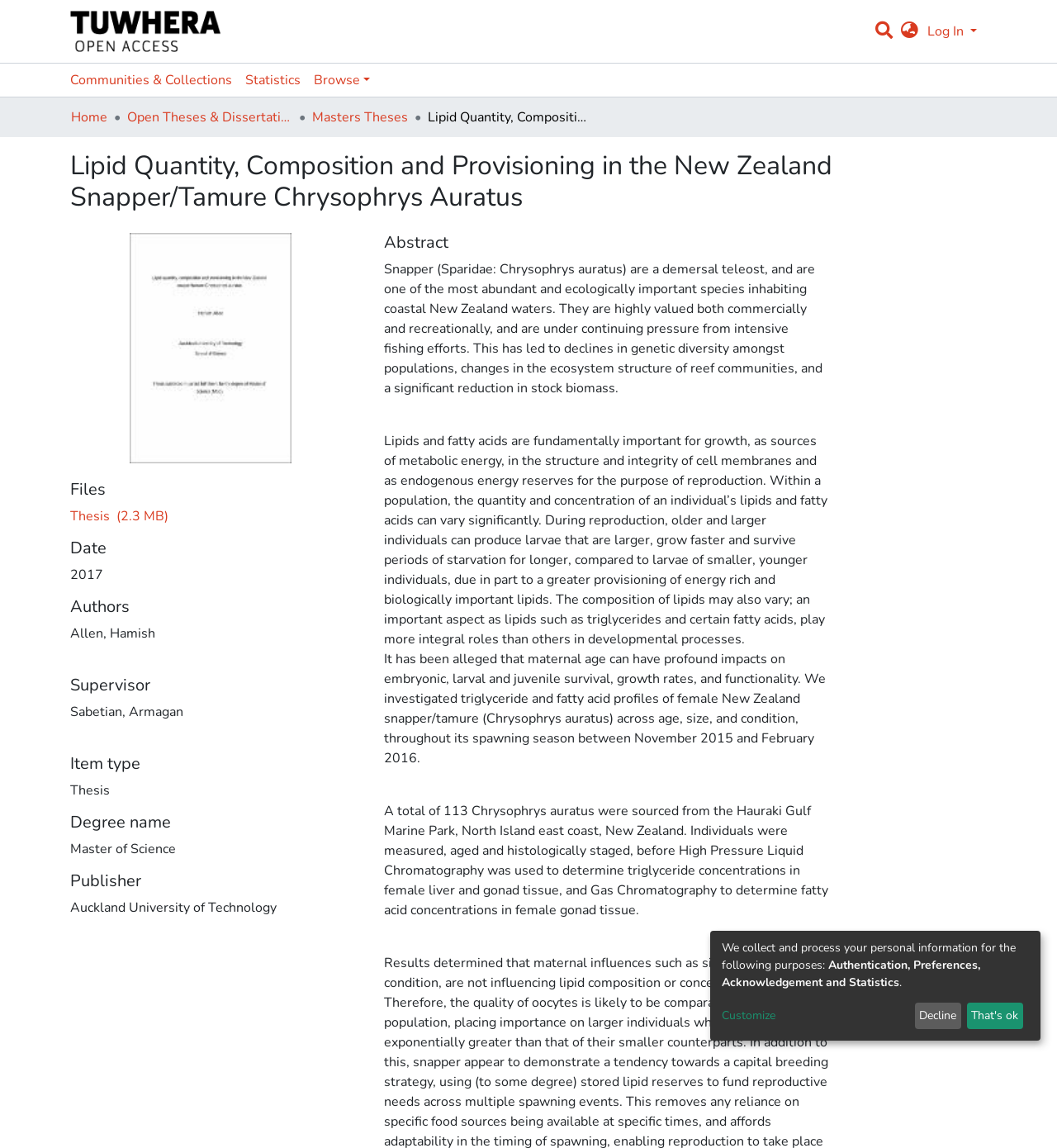Identify the bounding box coordinates of the section that should be clicked to achieve the task described: "Search for something".

[0.824, 0.013, 0.847, 0.04]